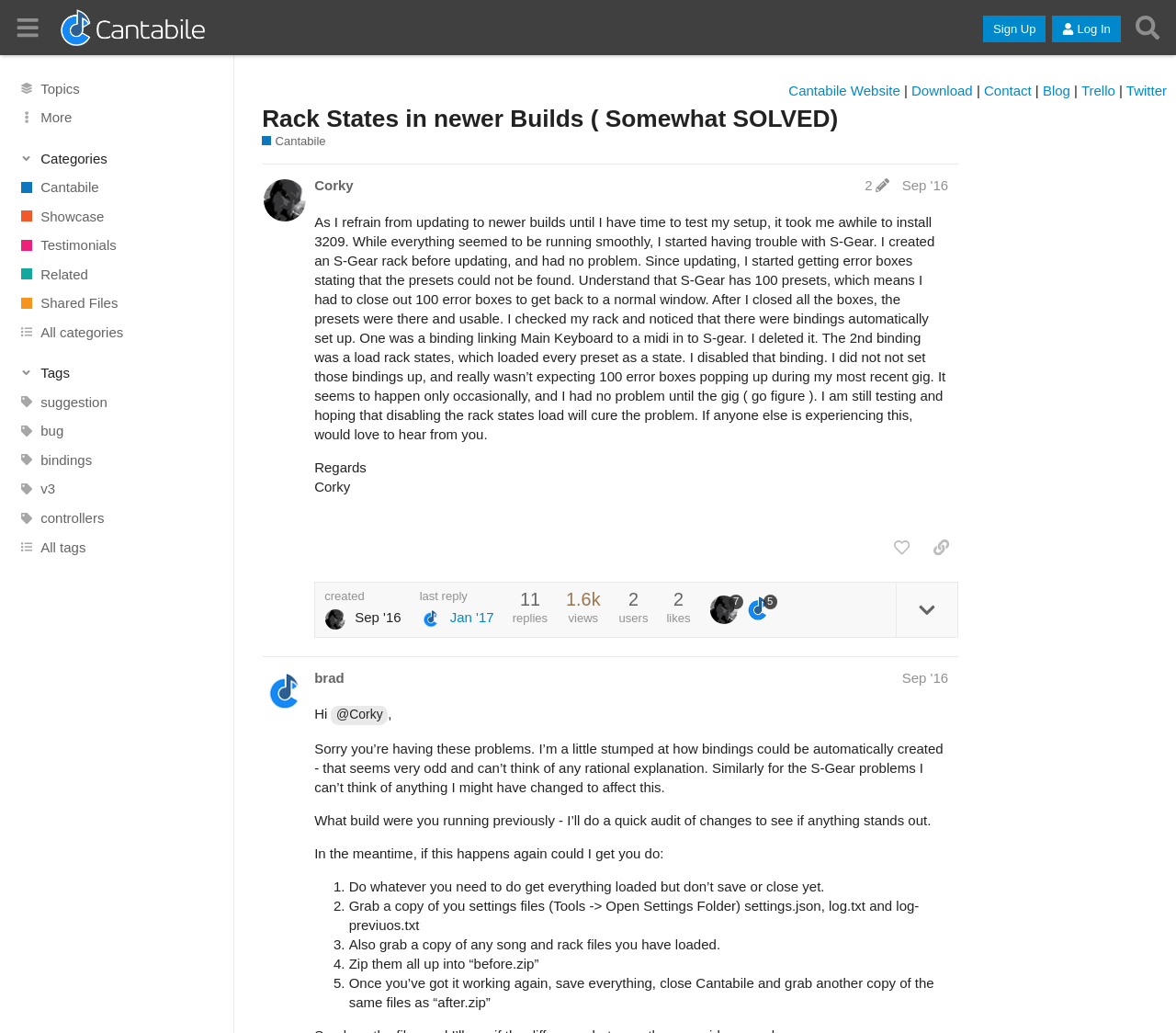Provide the bounding box coordinates for the area that should be clicked to complete the instruction: "View the 'Rack States in newer Builds ( Somewhat SOLVED)' post".

[0.223, 0.101, 0.713, 0.128]